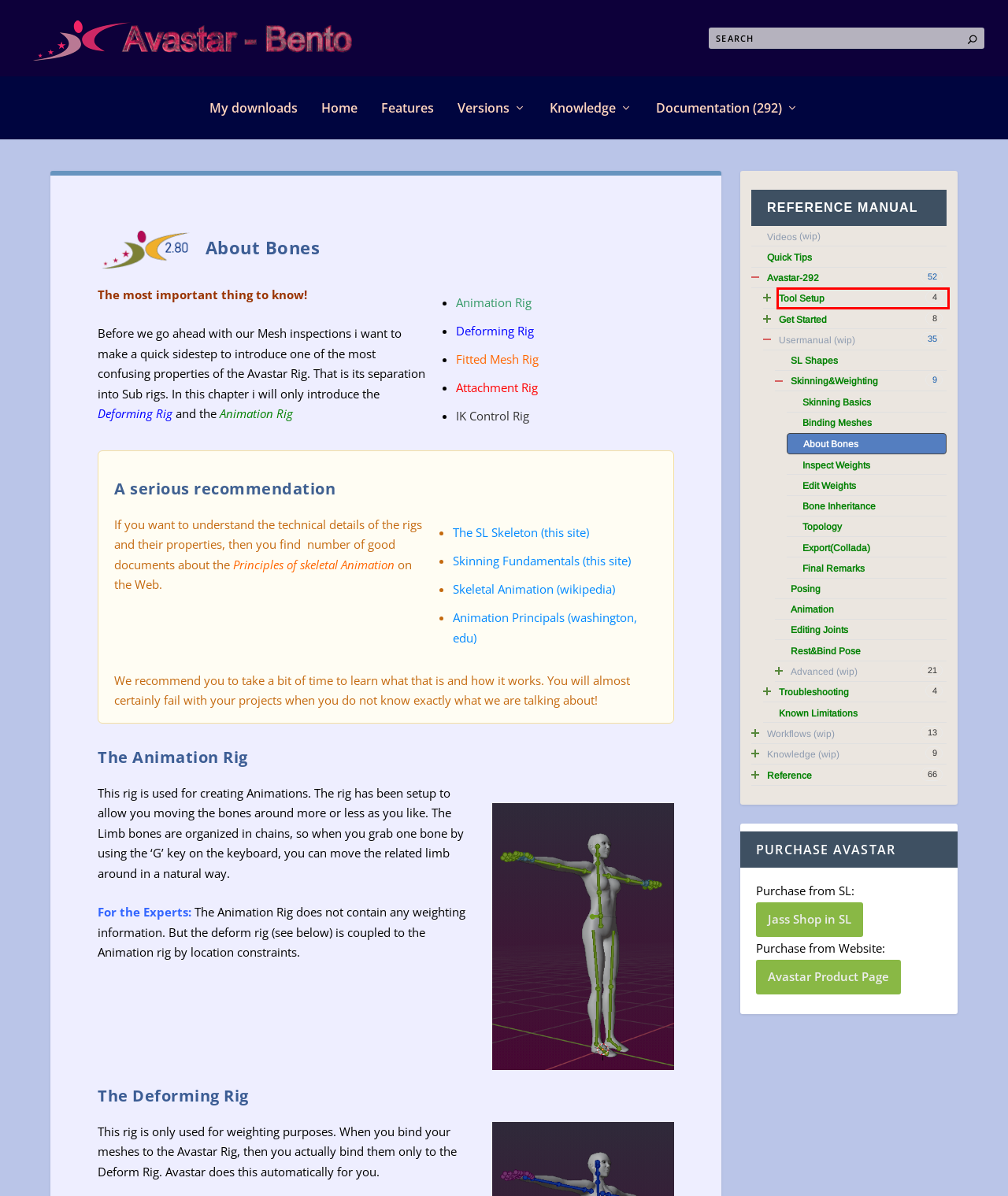You have a screenshot showing a webpage with a red bounding box around a UI element. Choose the webpage description that best matches the new page after clicking the highlighted element. Here are the options:
A. Reference Videos | Avalab
B. Get Started | Avalab
C. Editing Joints | Avalab
D. Avastar Reference Guide | Avalab
E. Tool Setup | Avalab
F. Posing | Avalab
G. Troubleshooting | Avalab
H. Inspect weights | Avalab

E